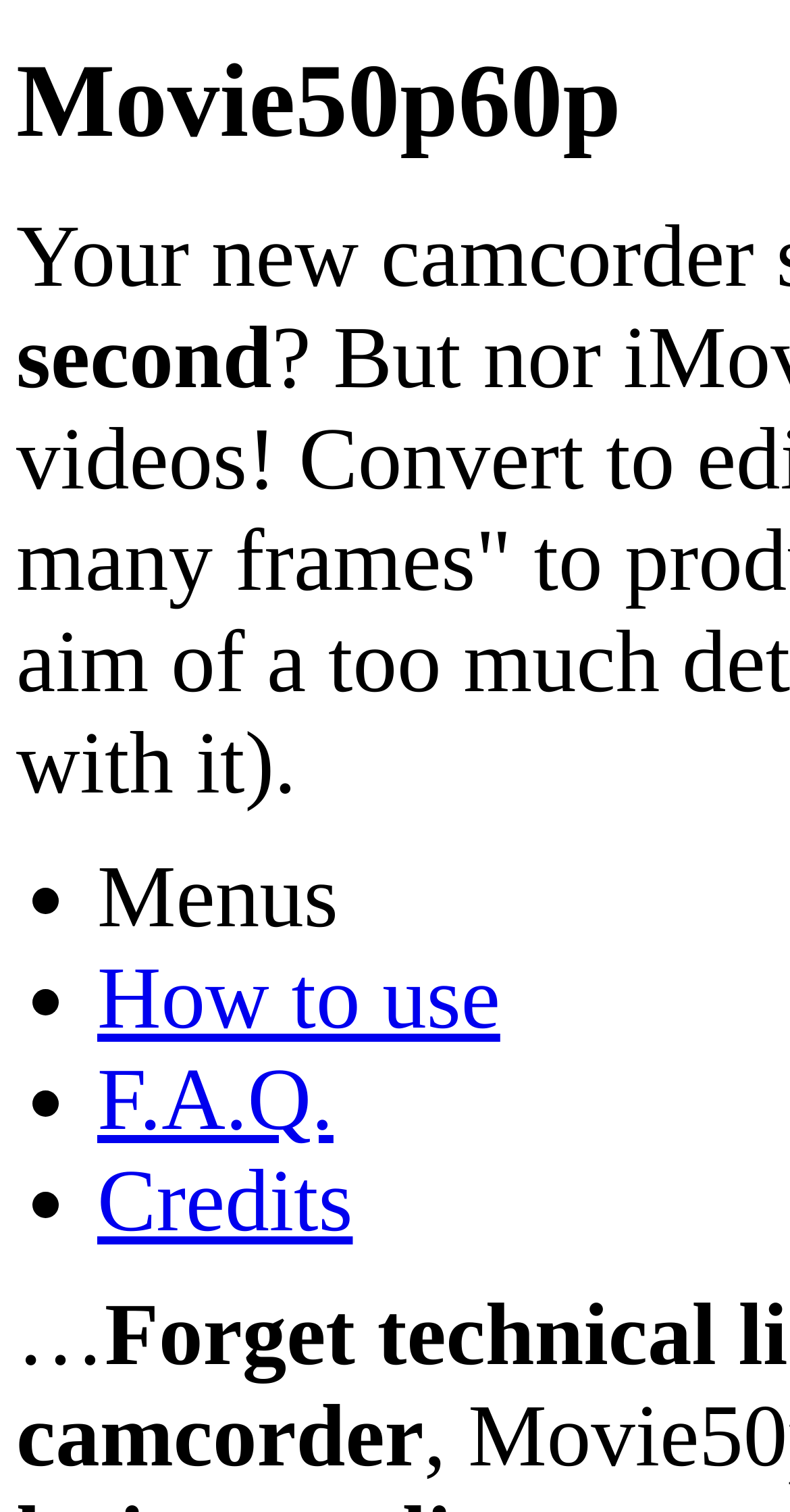Please provide a brief answer to the following inquiry using a single word or phrase:
Are there any icons on the webpage?

Yes